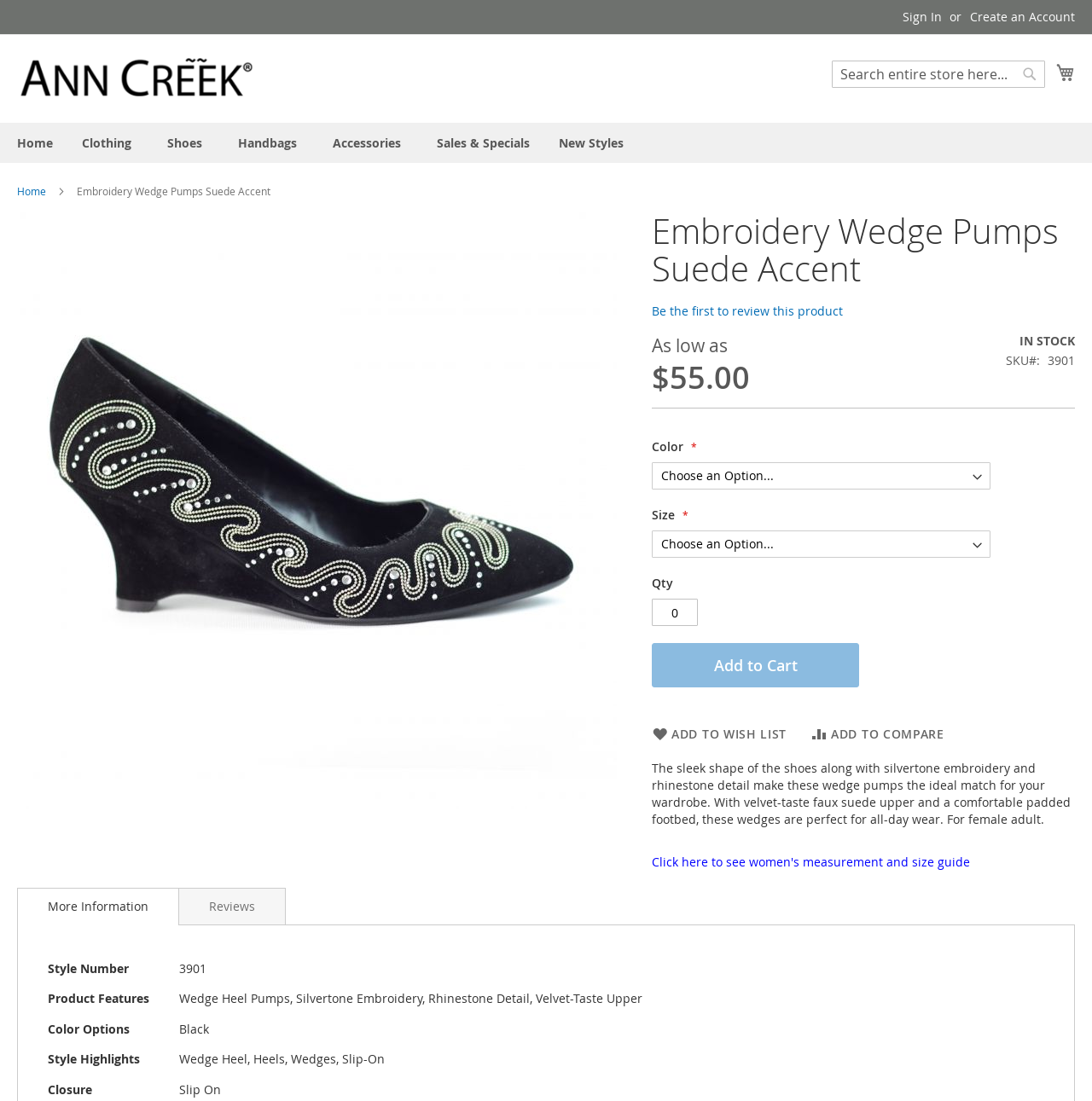Point out the bounding box coordinates of the section to click in order to follow this instruction: "Learn more about 'UNDERCARRIAGE'".

None